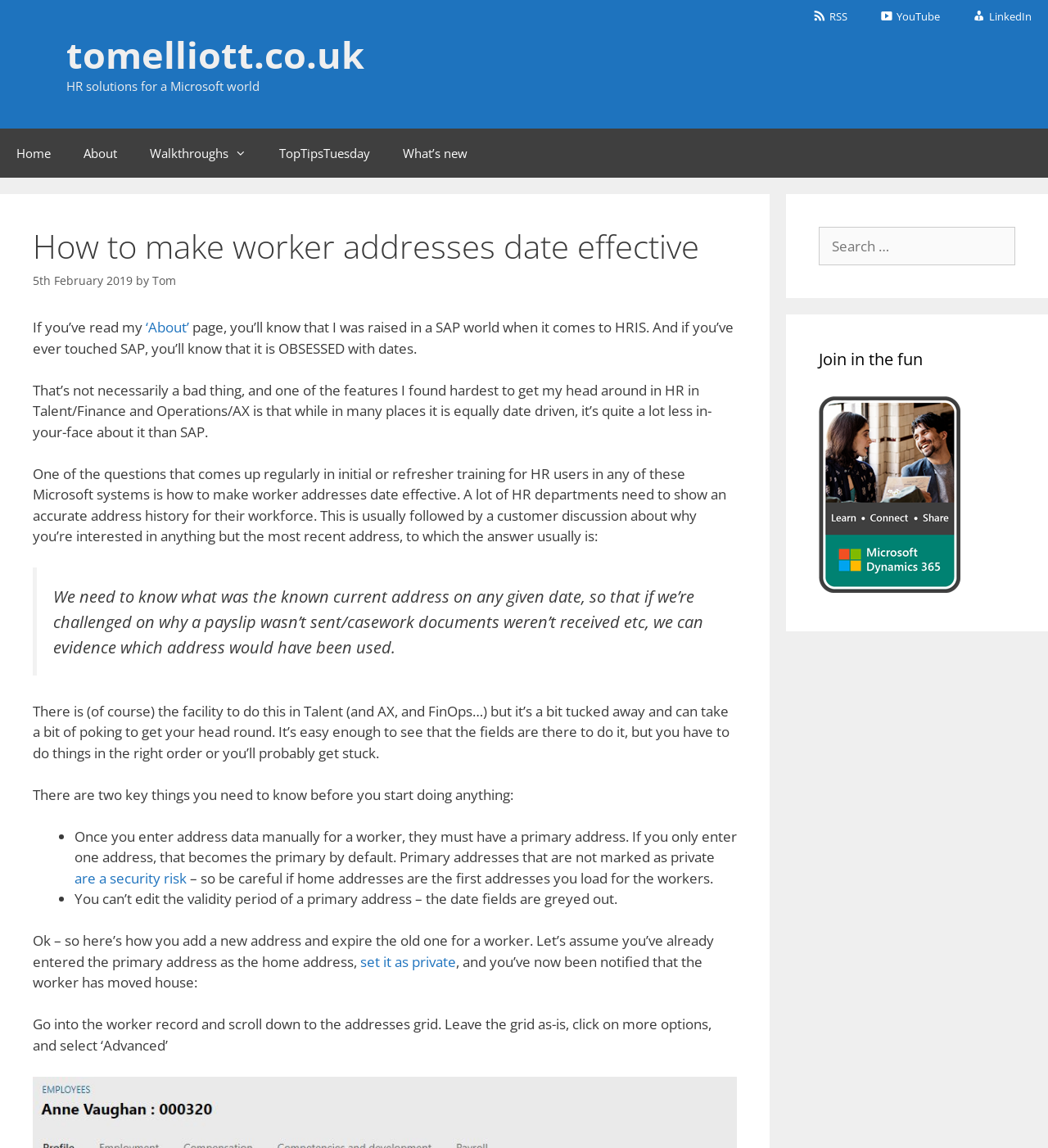Identify and provide the main heading of the webpage.

How to make worker addresses date effective